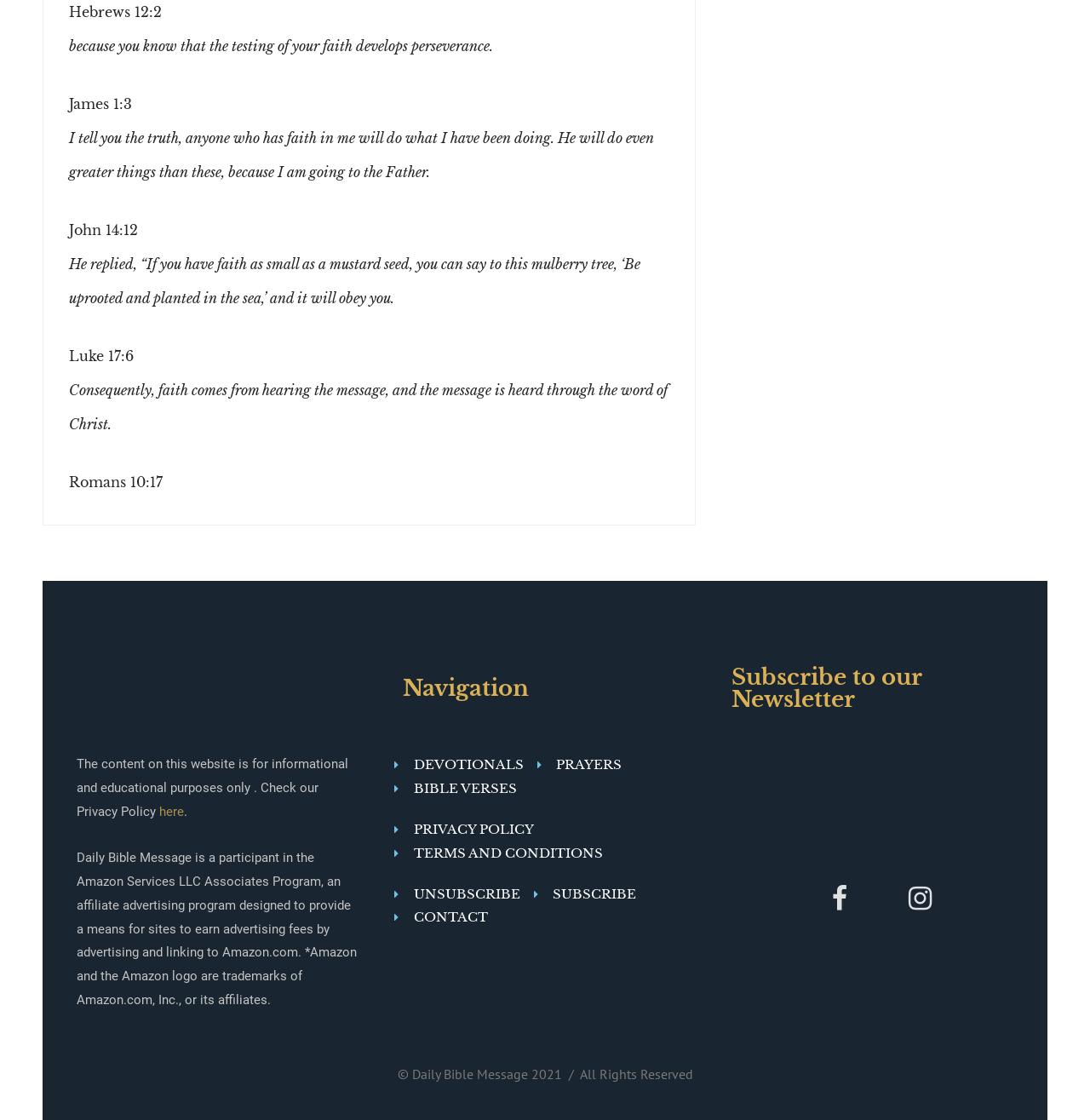Find and specify the bounding box coordinates that correspond to the clickable region for the instruction: "Contact us".

[0.362, 0.809, 0.448, 0.83]